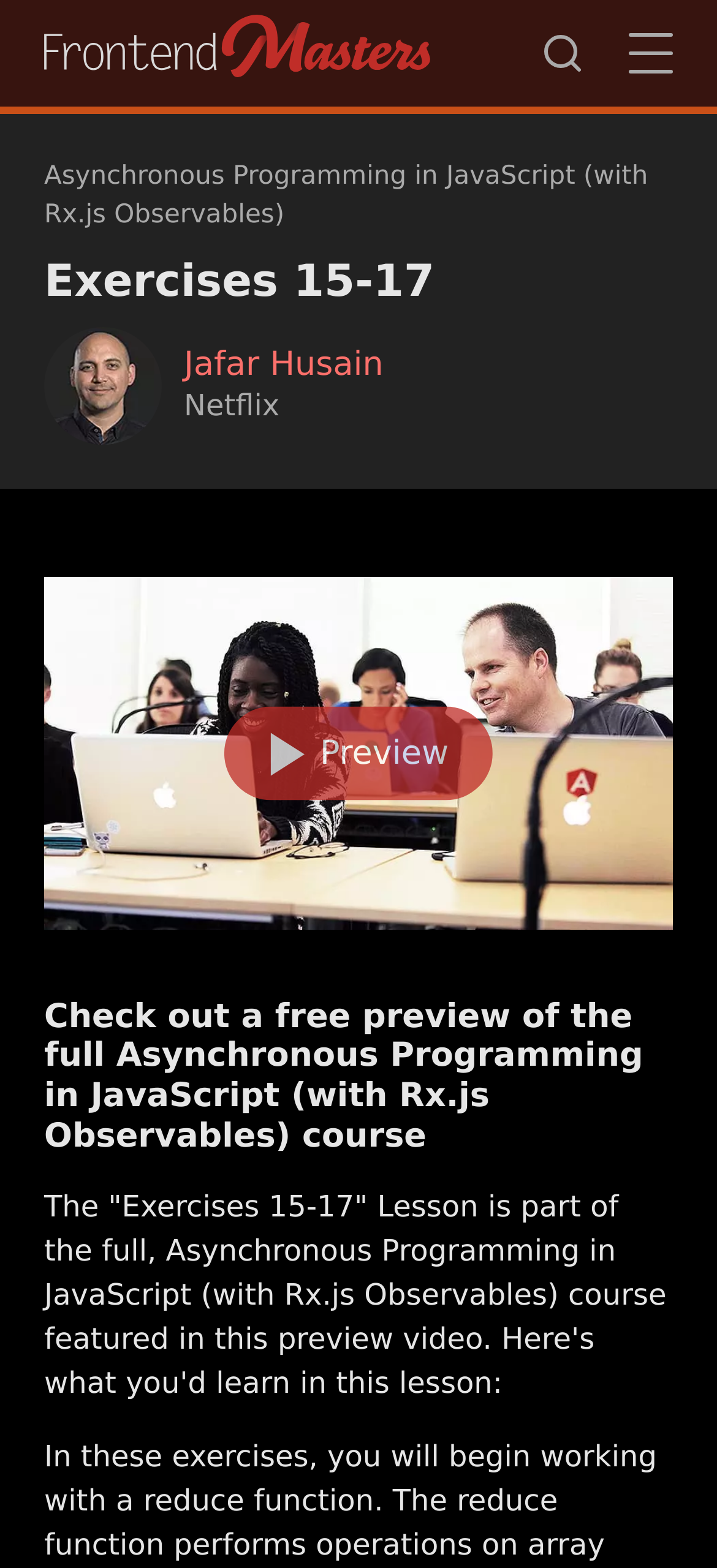Give a one-word or short phrase answer to this question: 
What is the purpose of the current webpage?

Preview of a course lesson